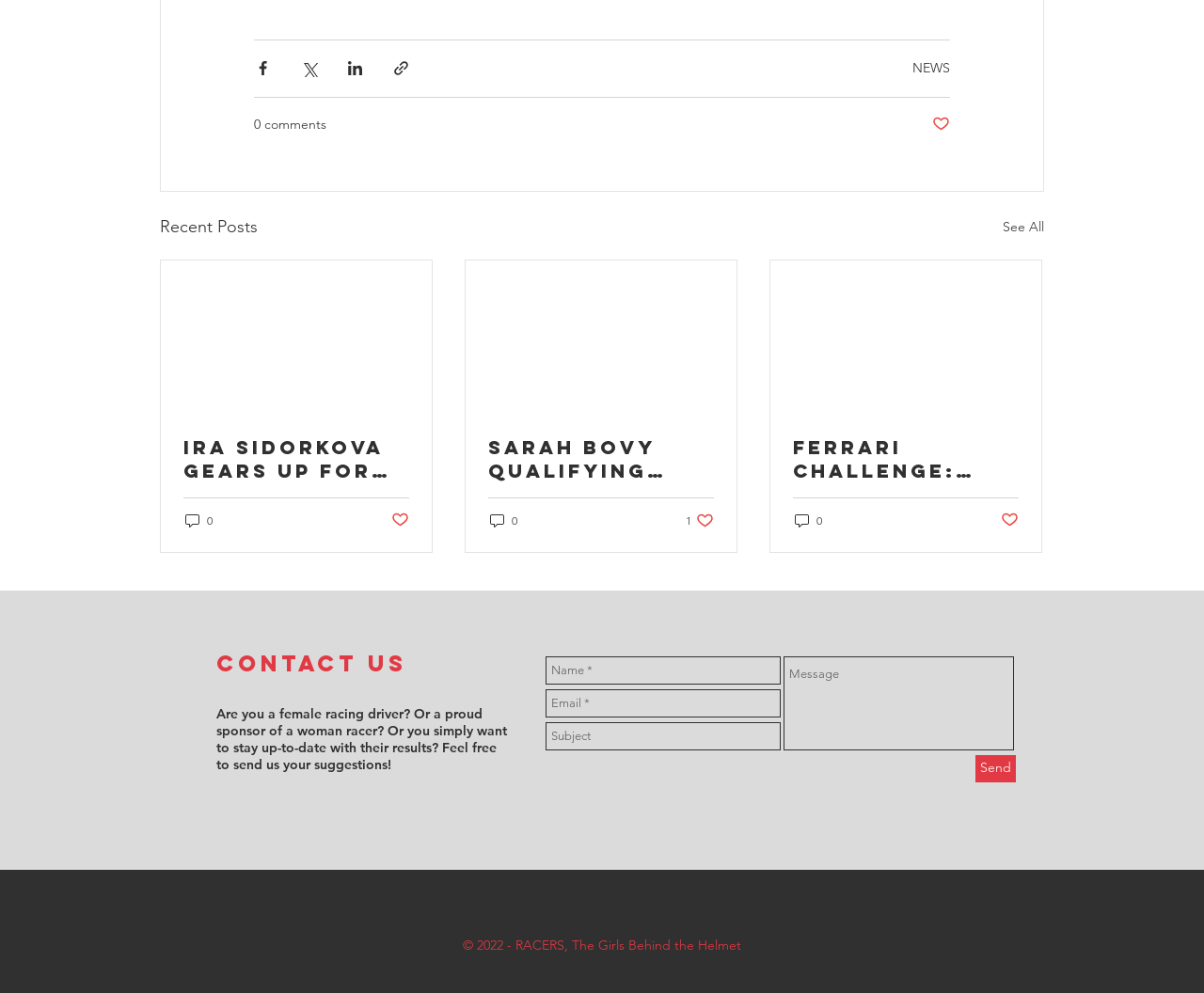What type of content is displayed in the 'Recent Posts' section?
Please give a detailed and thorough answer to the question, covering all relevant points.

The 'Recent Posts' section displays a list of news articles, each with a title, a brief summary, and options to like and comment. The articles appear to be related to female racing drivers and their achievements.